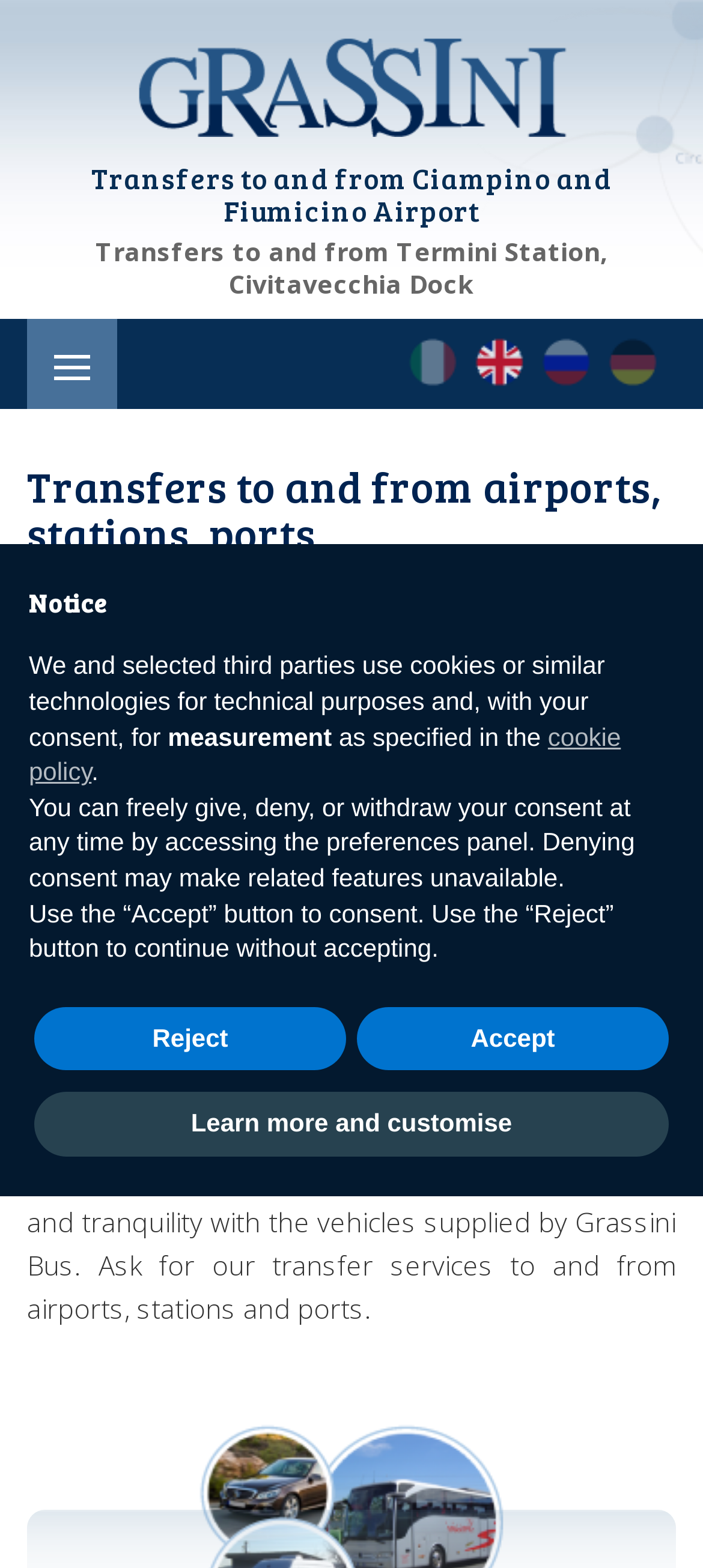What is the purpose of using Grassini Bus?
Provide a detailed answer to the question using information from the image.

According to the webpage, using Grassini Bus allows passengers to travel with complete security, comfort, and tranquility, ensuring they arrive at their destinations on time.